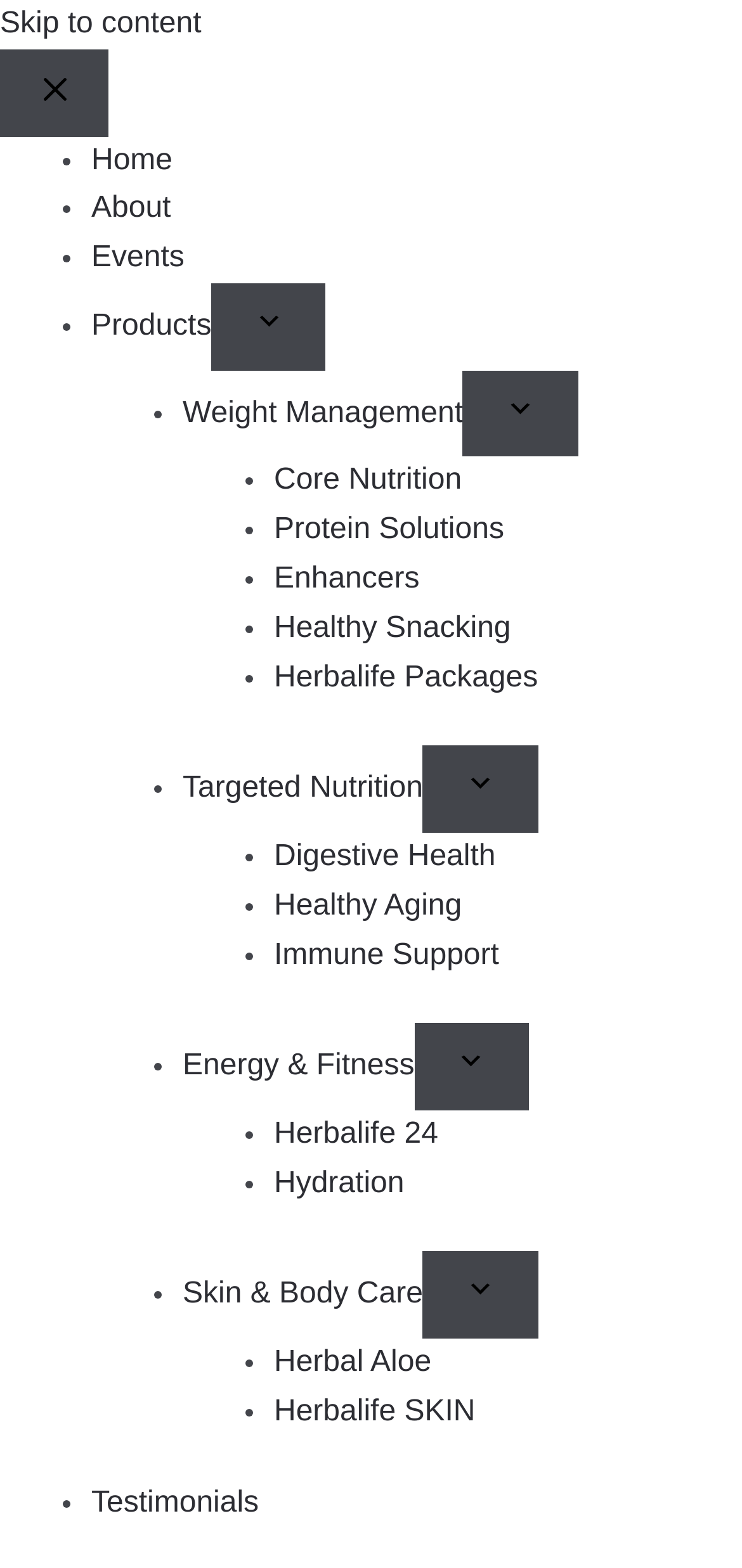Please locate the UI element described by "Herbalife Packages" and provide its bounding box coordinates.

[0.369, 0.422, 0.725, 0.442]